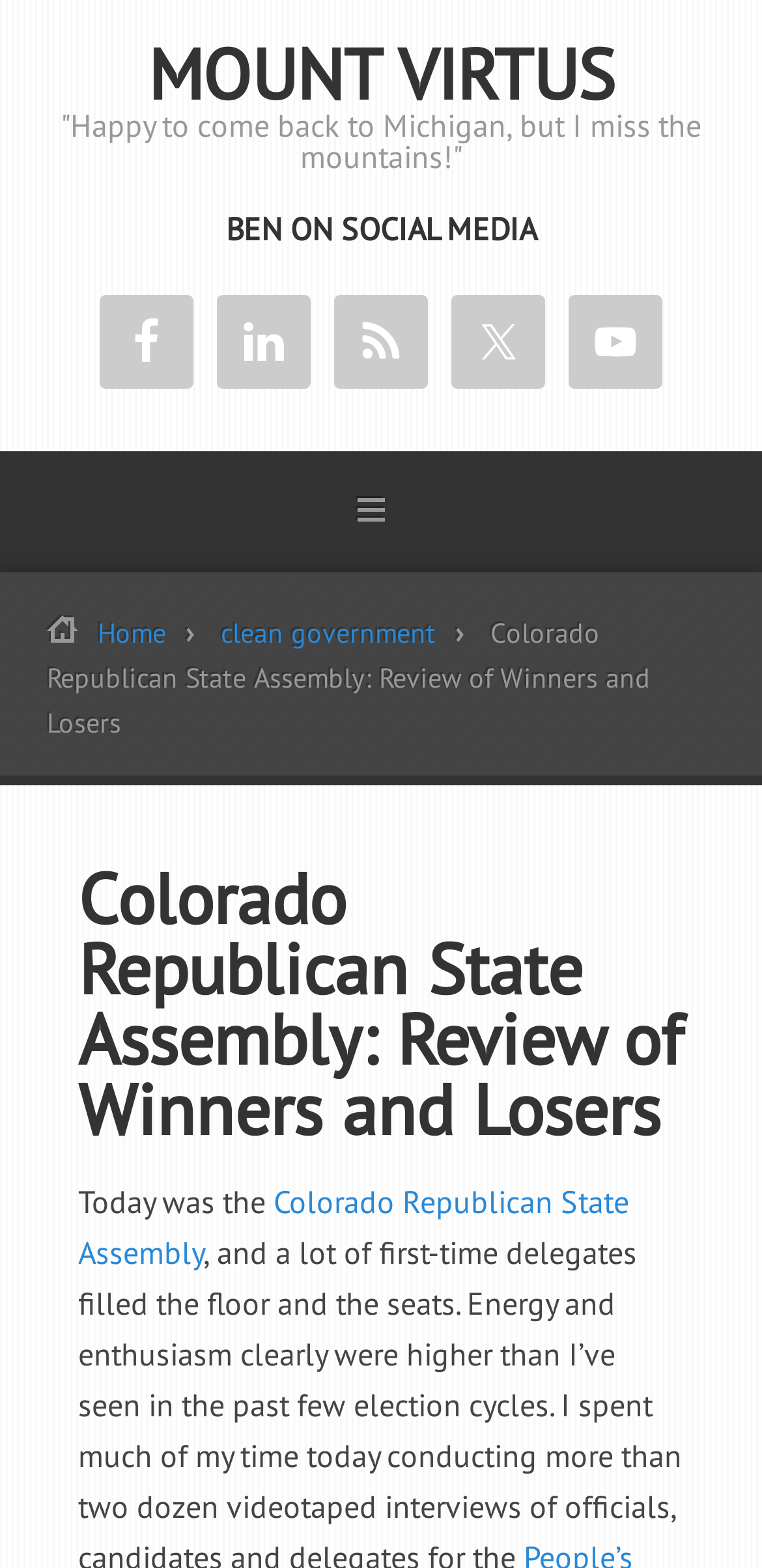What is the name of the social media platform with a mountain icon?
Give a single word or phrase as your answer by examining the image.

Facebook